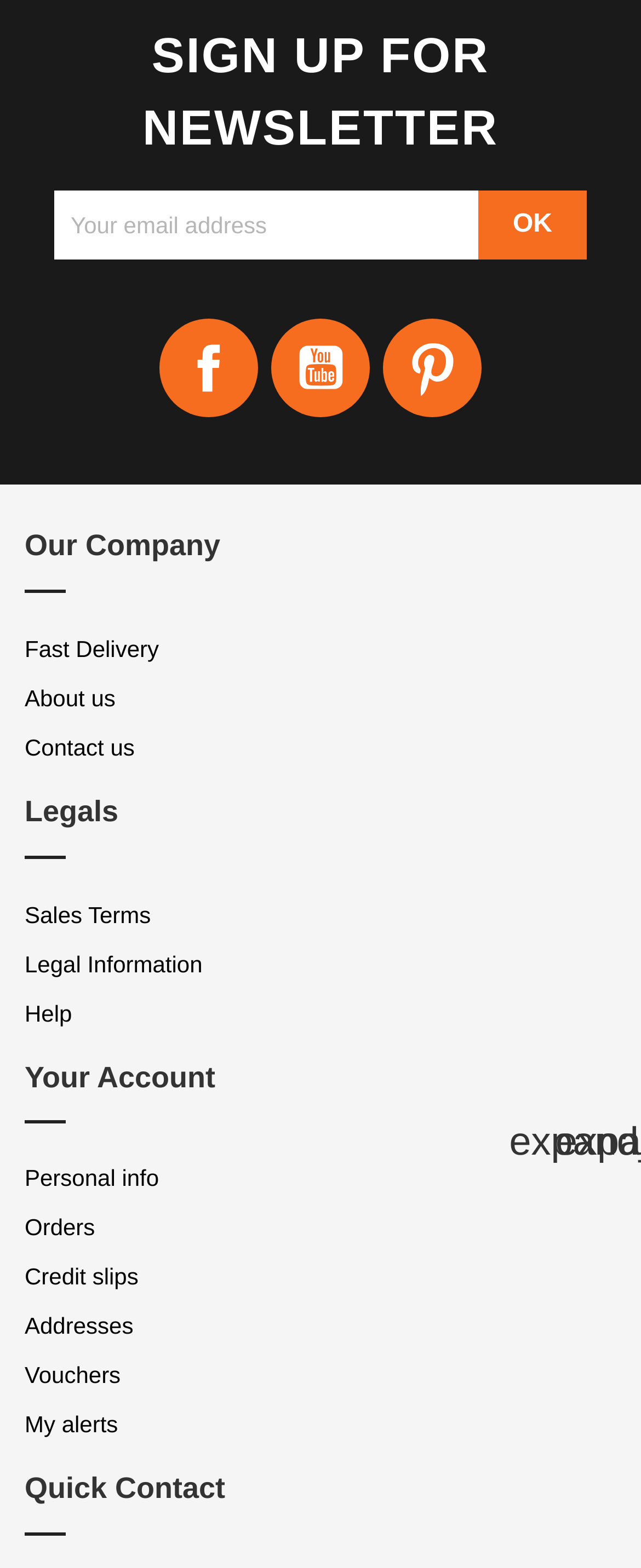What is the purpose of the textbox?
Look at the image and respond to the question as thoroughly as possible.

The textbox is located below the 'SIGN UP FOR NEWSLETTER' static text and has the same text as its placeholder. It is likely used to input an email address to sign up for a newsletter.